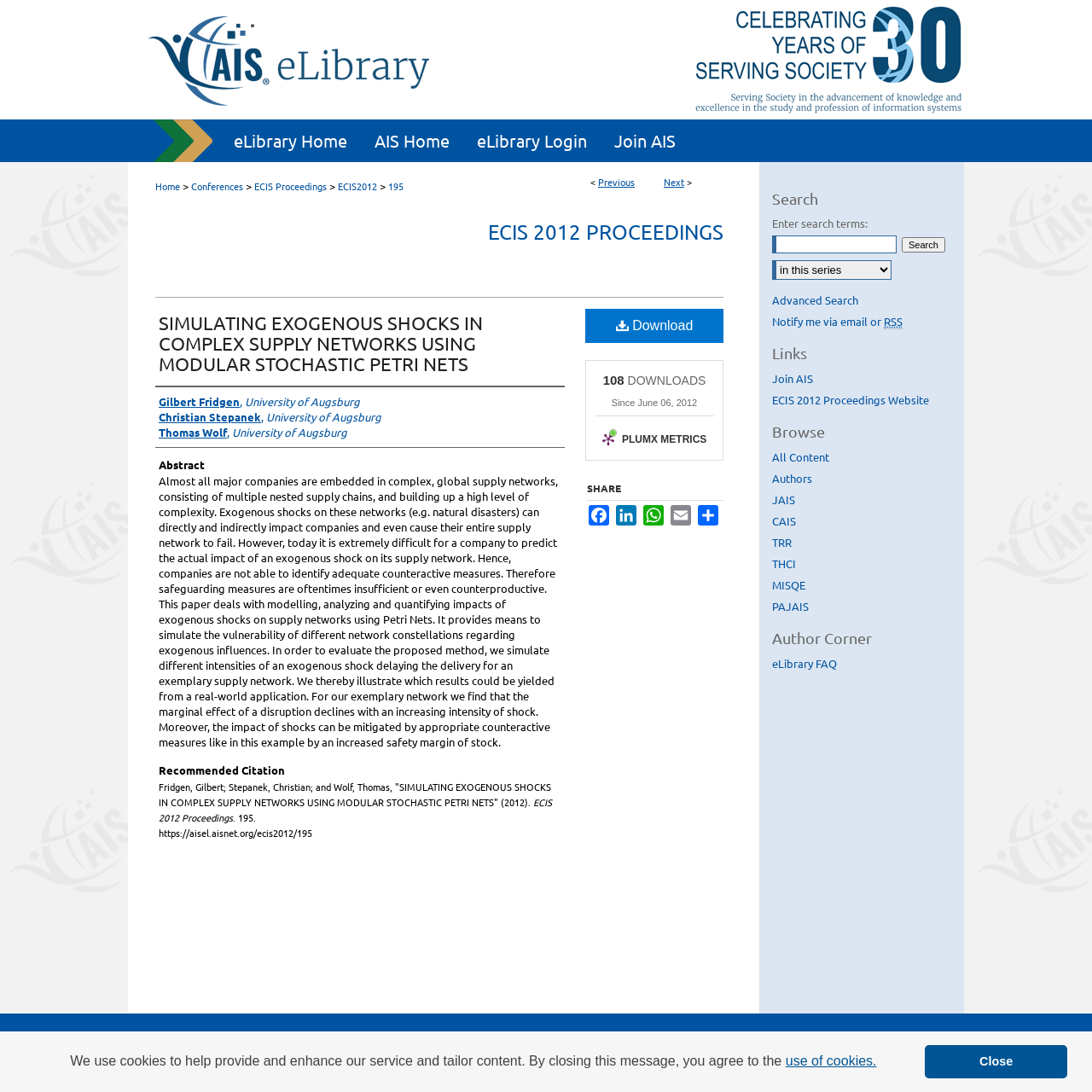Provide a thorough description of the webpage you see.

This webpage appears to be a research paper or article page, specifically from the ECIS 2012 Proceedings. The title of the paper is "Simulating Exogenous Shocks in Complex Supply Networks using Modular Stochastic Petri Nets" by Gilbert Fridgen, Christian Stepanek, and Thomas Wolf.

At the top of the page, there is a navigation menu with links to the main page, eLibrary Home, AIS Home, eLibrary Login, and Join AIS. Below this, there is a breadcrumb navigation showing the path from the Home page to the current page.

The main content of the page is divided into several sections. The first section displays the title of the paper, followed by a section with links to the authors' names and affiliations. The next section is the abstract, which summarizes the paper's content. The abstract is quite long and describes the research topic, methodology, and findings.

Below the abstract, there are sections for Recommended Citation, Downloads, and Shares. The Downloads section shows the number of downloads (108) and the date since the paper was available for download. The Shares section provides links to share the paper on various social media platforms.

On the right-hand side of the page, there is a complementary section with a search function, allowing users to search for specific terms. Below the search function, there are links to Advanced Search, Notify me via email or RSS, and various other links to browse content, authors, and journals.

At the bottom of the page, there is a section with links to related resources, including the ECIS 2012 Proceedings Website and various journals.